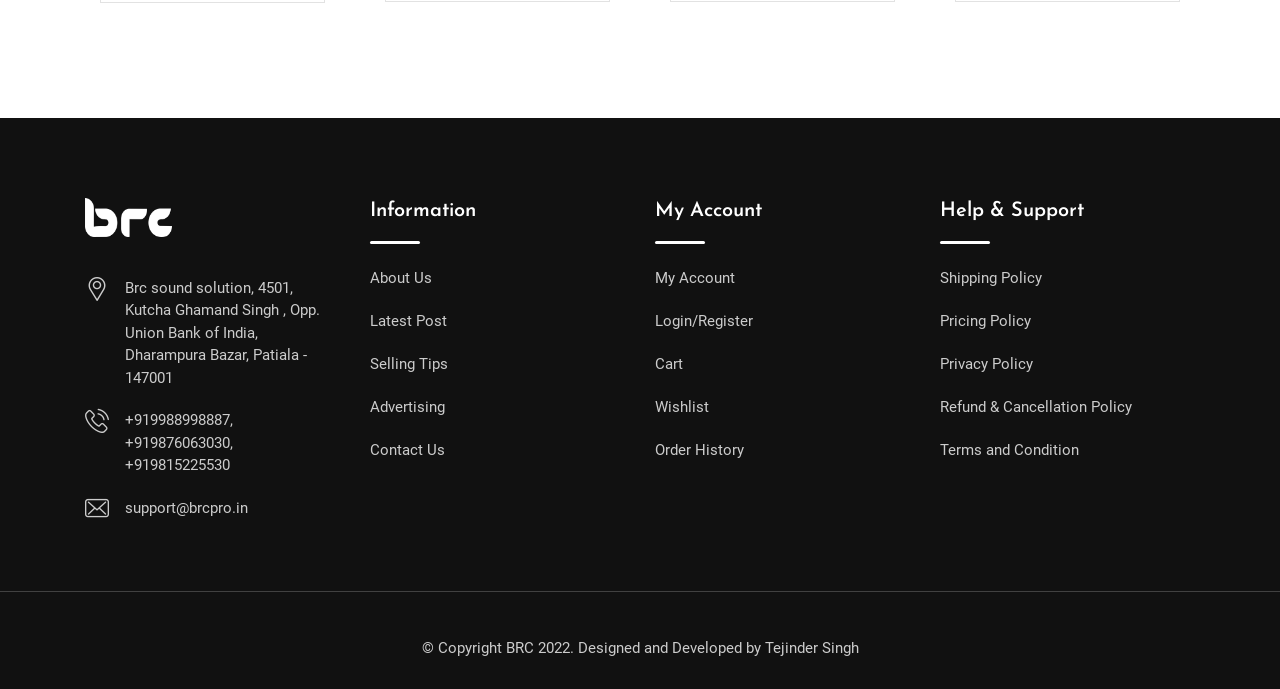Based on the image, please elaborate on the answer to the following question:
What is the address of BRC Sound Solution?

I found the address by looking at the static text element at the top of the page, which contains the full address of BRC Sound Solution.